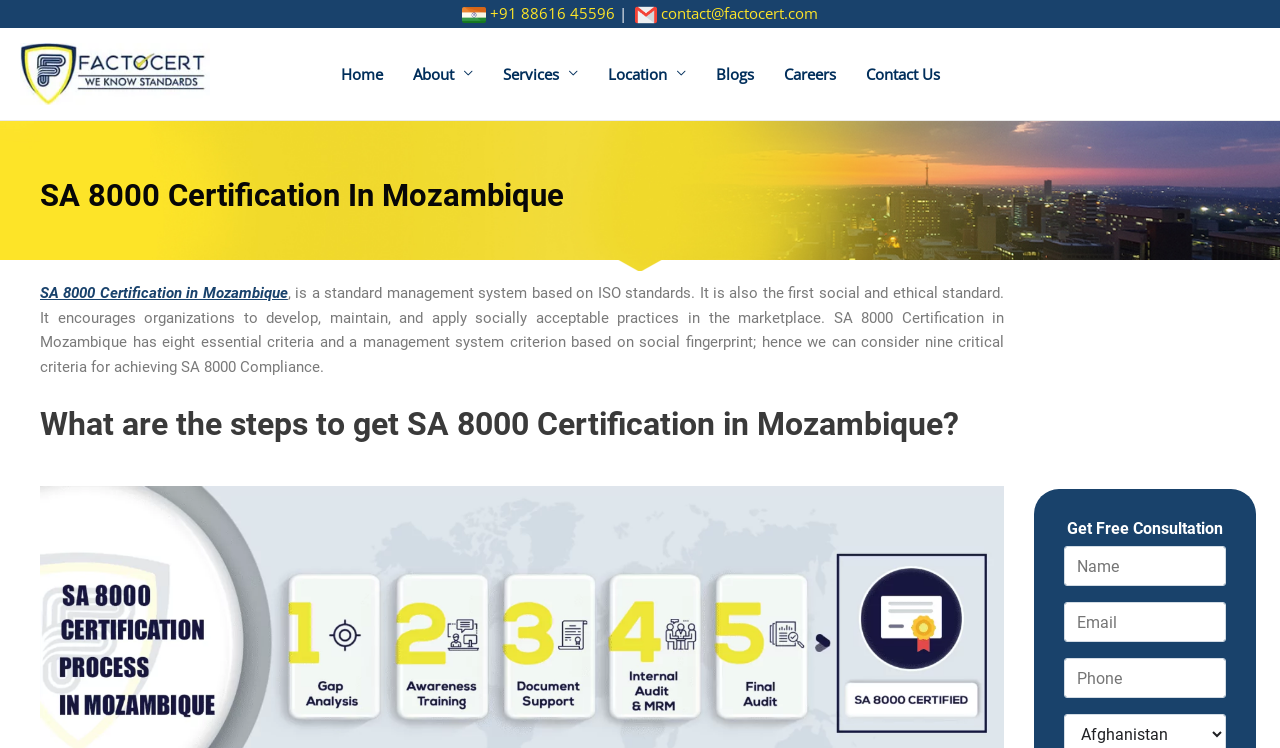Please specify the bounding box coordinates of the region to click in order to perform the following instruction: "Navigate to the home page".

[0.254, 0.065, 0.311, 0.132]